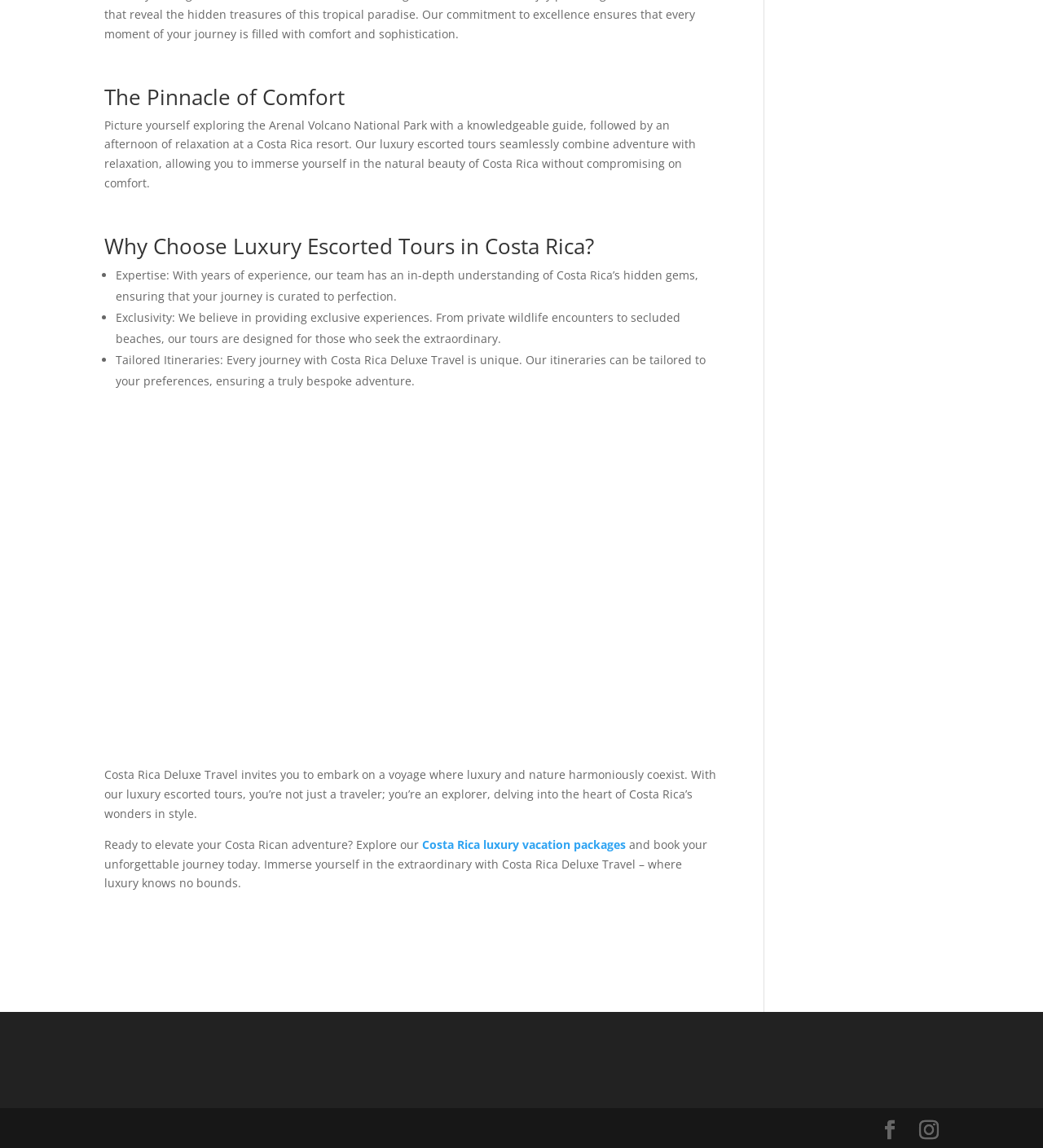Please find the bounding box for the following UI element description. Provide the coordinates in (top-left x, top-left y, bottom-right x, bottom-right y) format, with values between 0 and 1: Facebook

[0.844, 0.976, 0.862, 0.993]